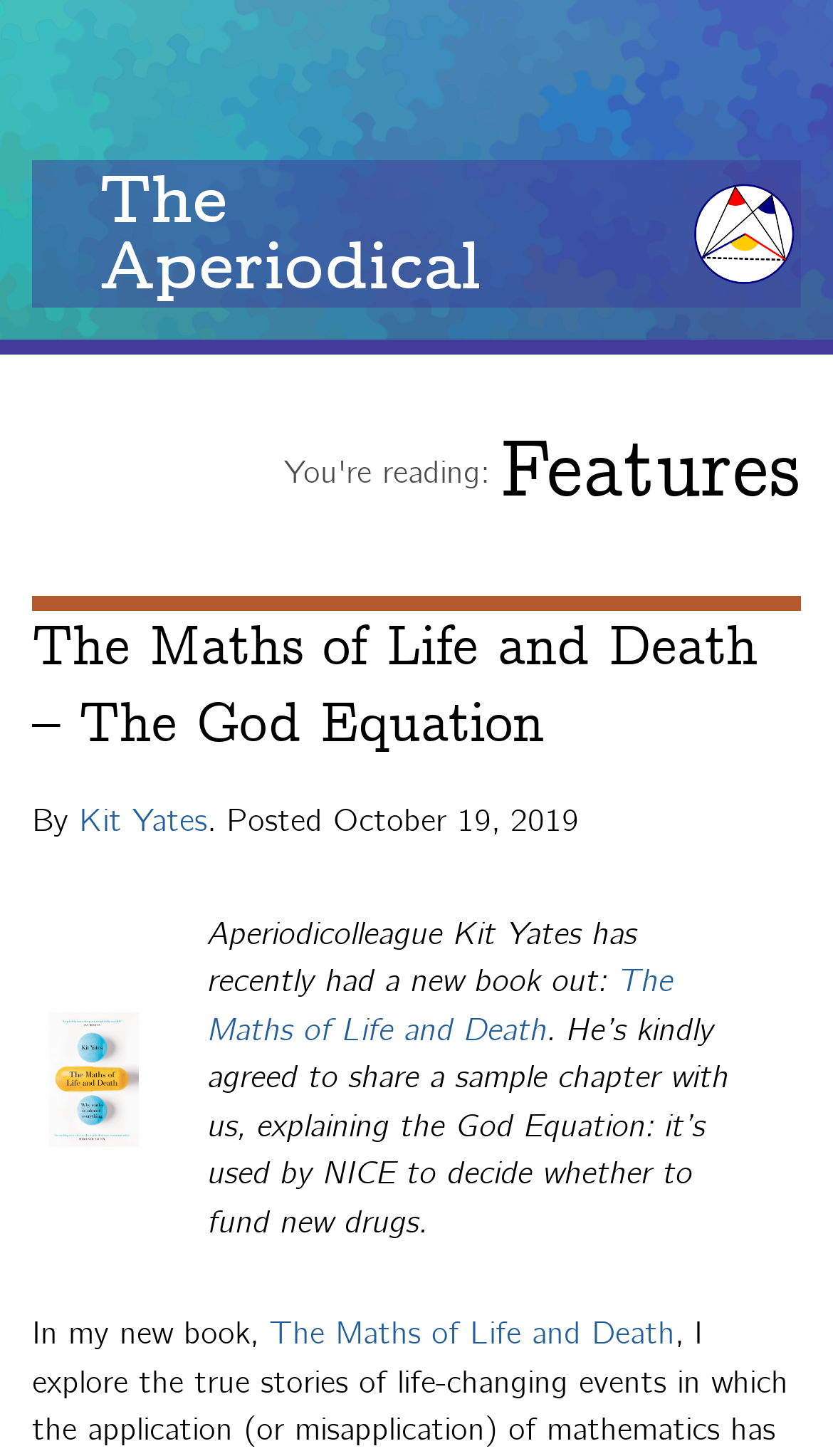What is the logo of the website?
Ensure your answer is thorough and detailed.

I found the answer by looking at the image element with the description 'logo' which is a child of the 'The Aperiodical logo' heading element.